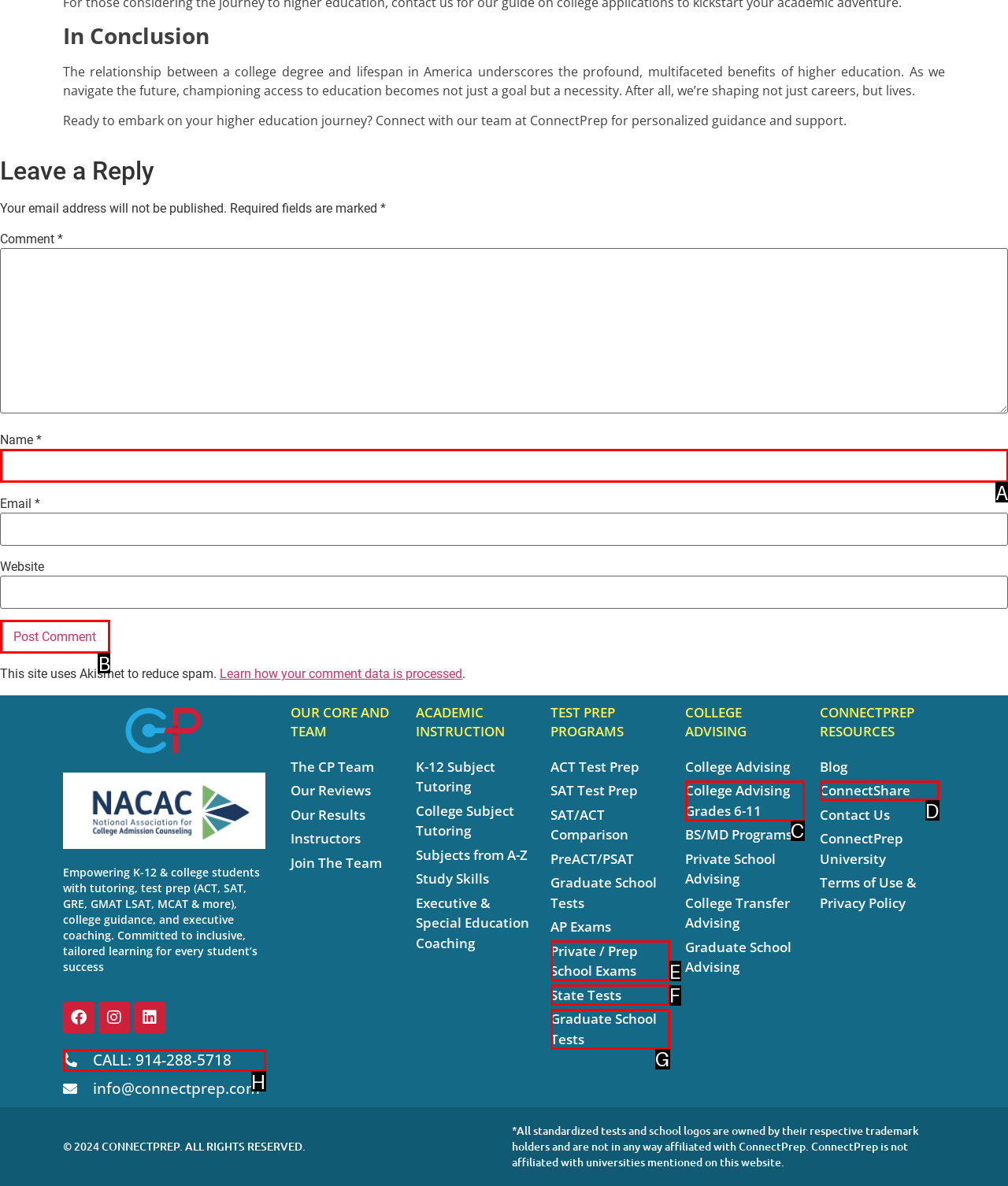Determine the letter of the UI element that you need to click to perform the task: Post a comment.
Provide your answer with the appropriate option's letter.

B